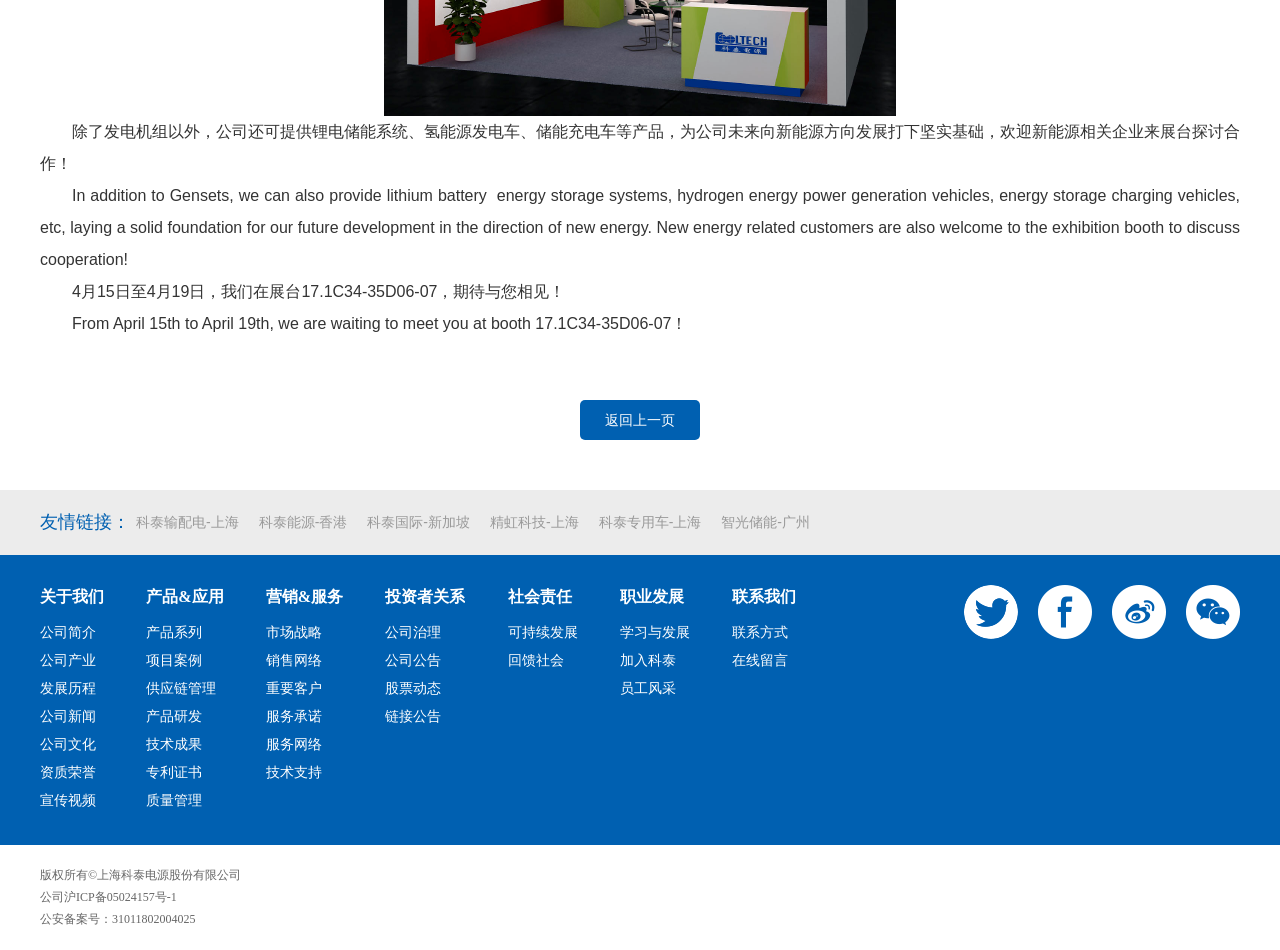Determine the bounding box coordinates of the clickable region to carry out the instruction: "View the '产品&应用' page".

[0.114, 0.616, 0.175, 0.641]